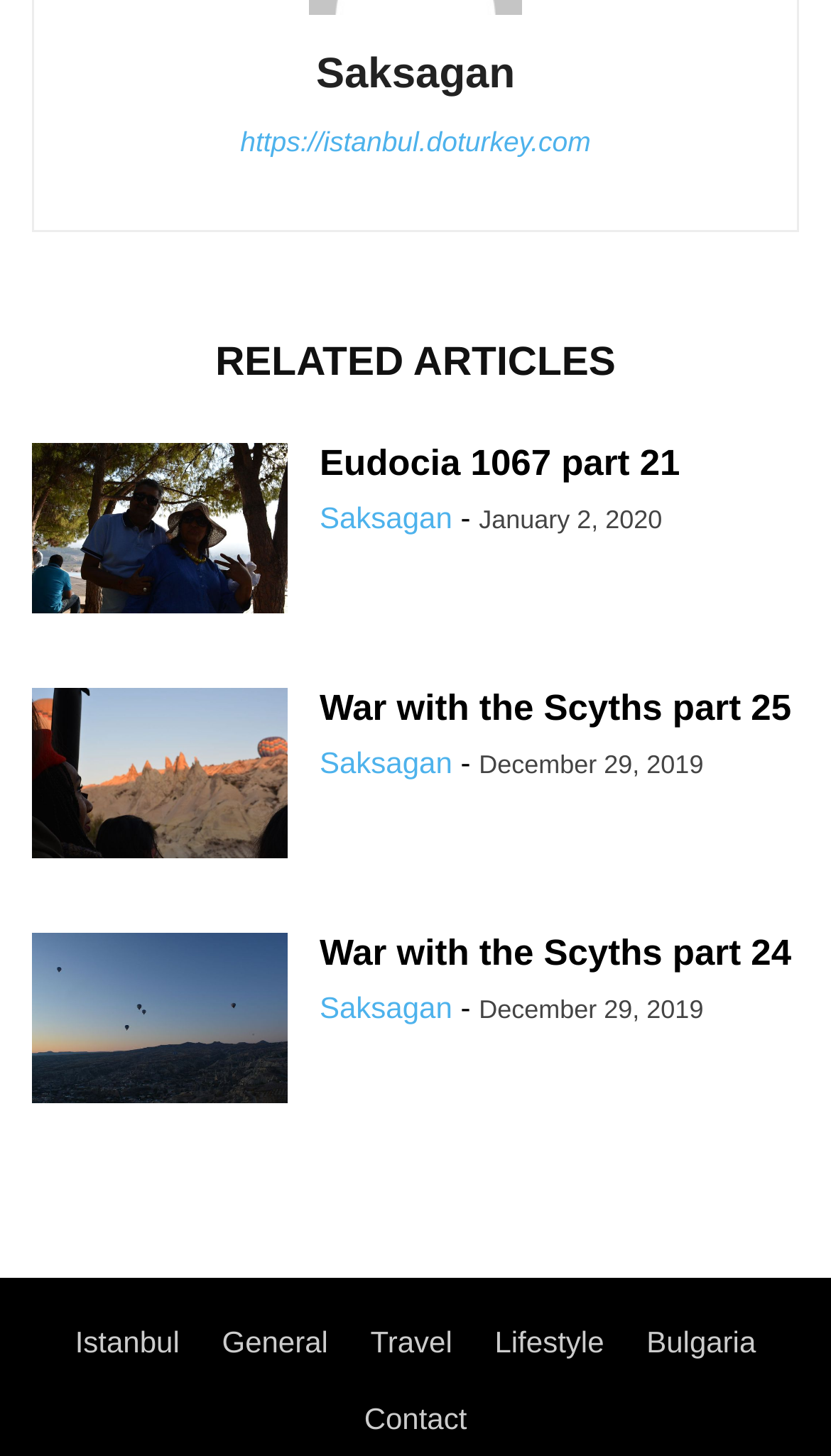Find the bounding box coordinates for the element described here: "Lifestyle".

[0.595, 0.909, 0.727, 0.933]